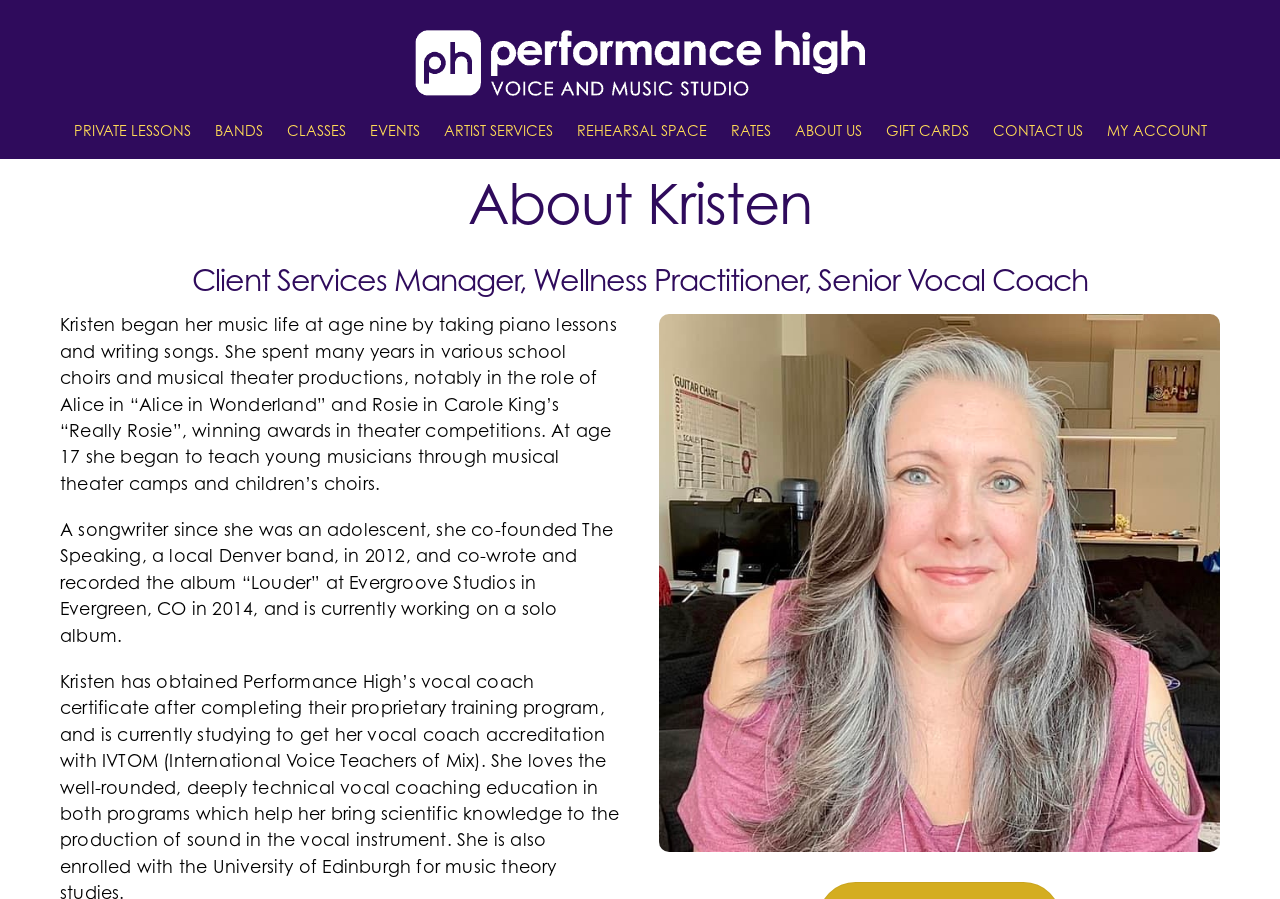Highlight the bounding box coordinates of the element you need to click to perform the following instruction: "Check out EVENTS."

[0.281, 0.121, 0.336, 0.179]